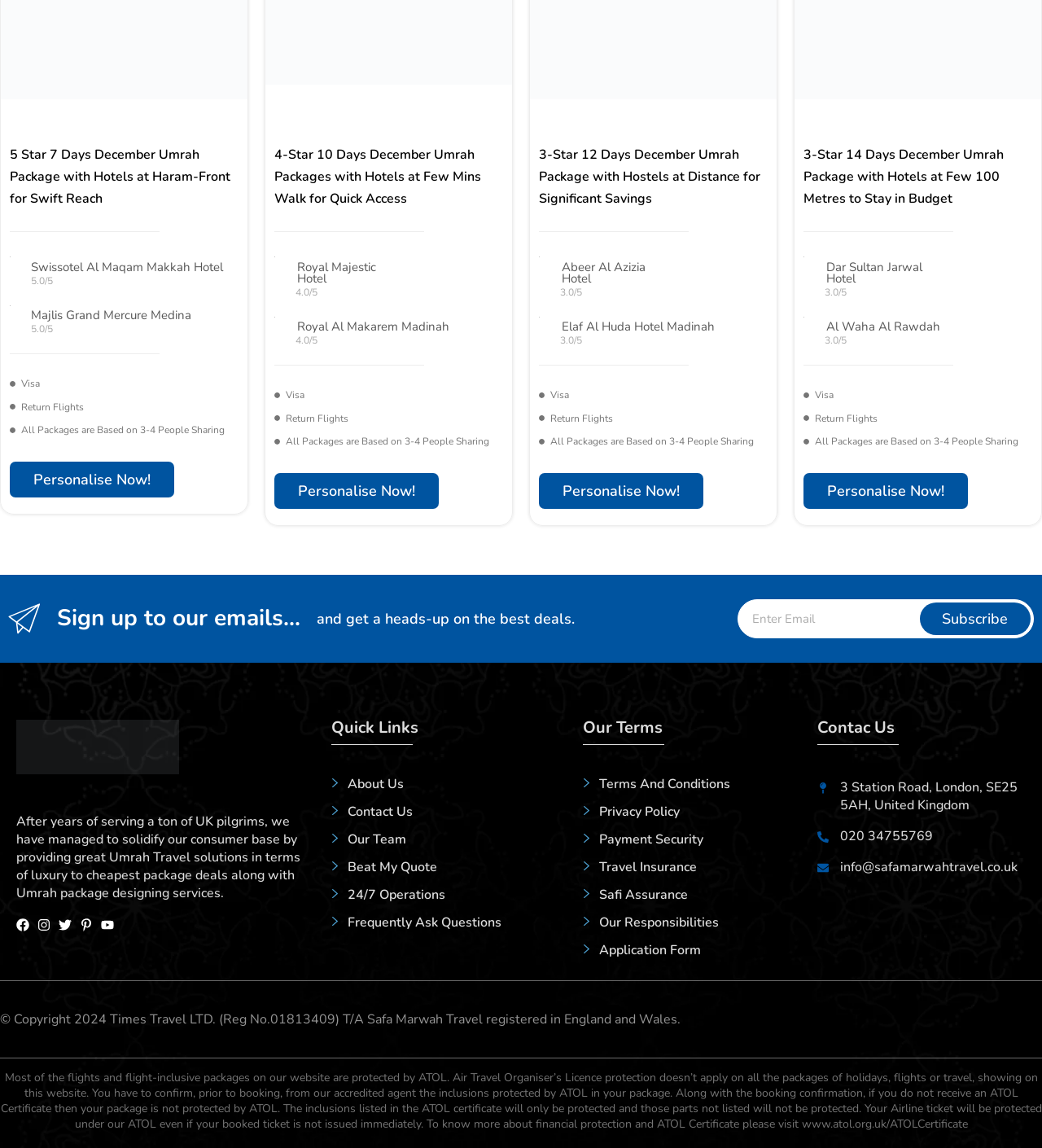Identify the bounding box coordinates of the HTML element based on this description: "parent_node: Email name="form_fields[email]" placeholder="Enter Email"".

[0.711, 0.525, 0.875, 0.553]